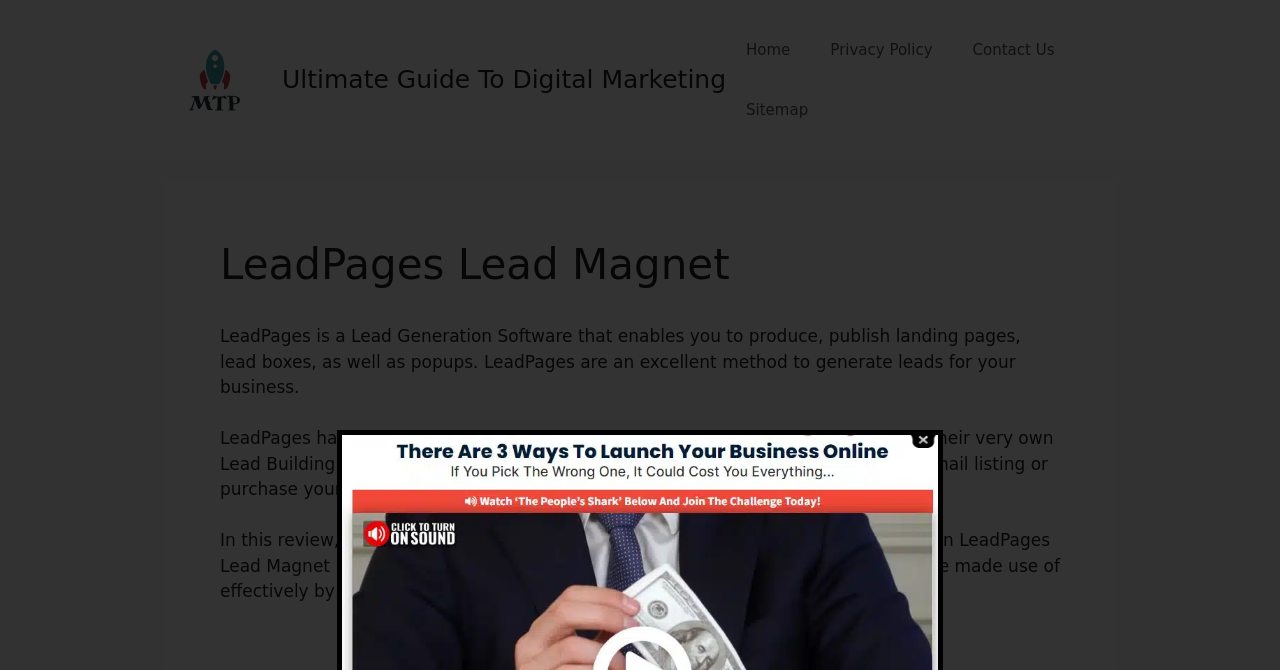Find the bounding box coordinates for the area you need to click to carry out the instruction: "Visit the company website". The coordinates should be four float numbers between 0 and 1, indicated as [left, top, right, bottom].

None